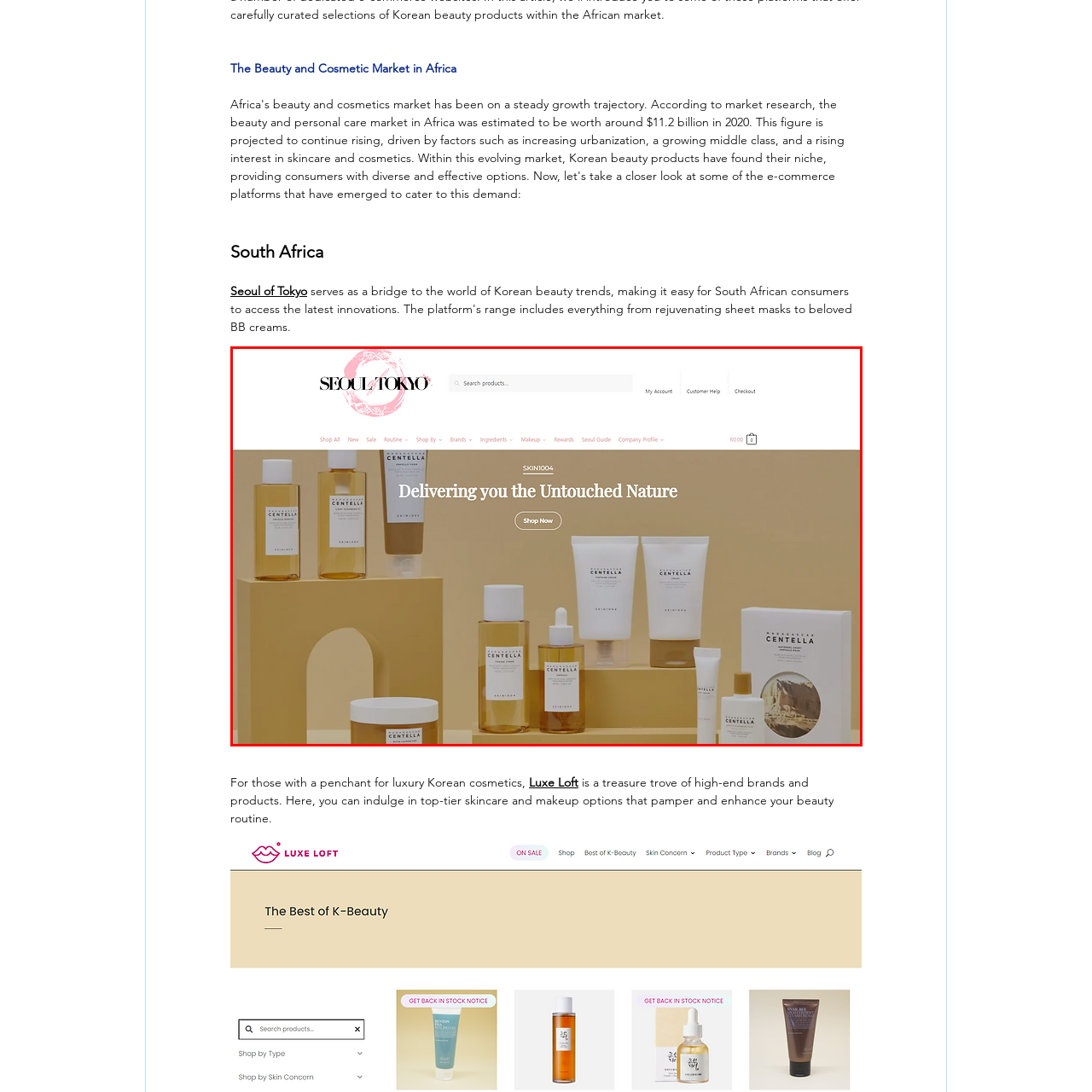Check the image highlighted in red, What brand is prominently featured in the image?
 Please answer in a single word or phrase.

CENTELLA